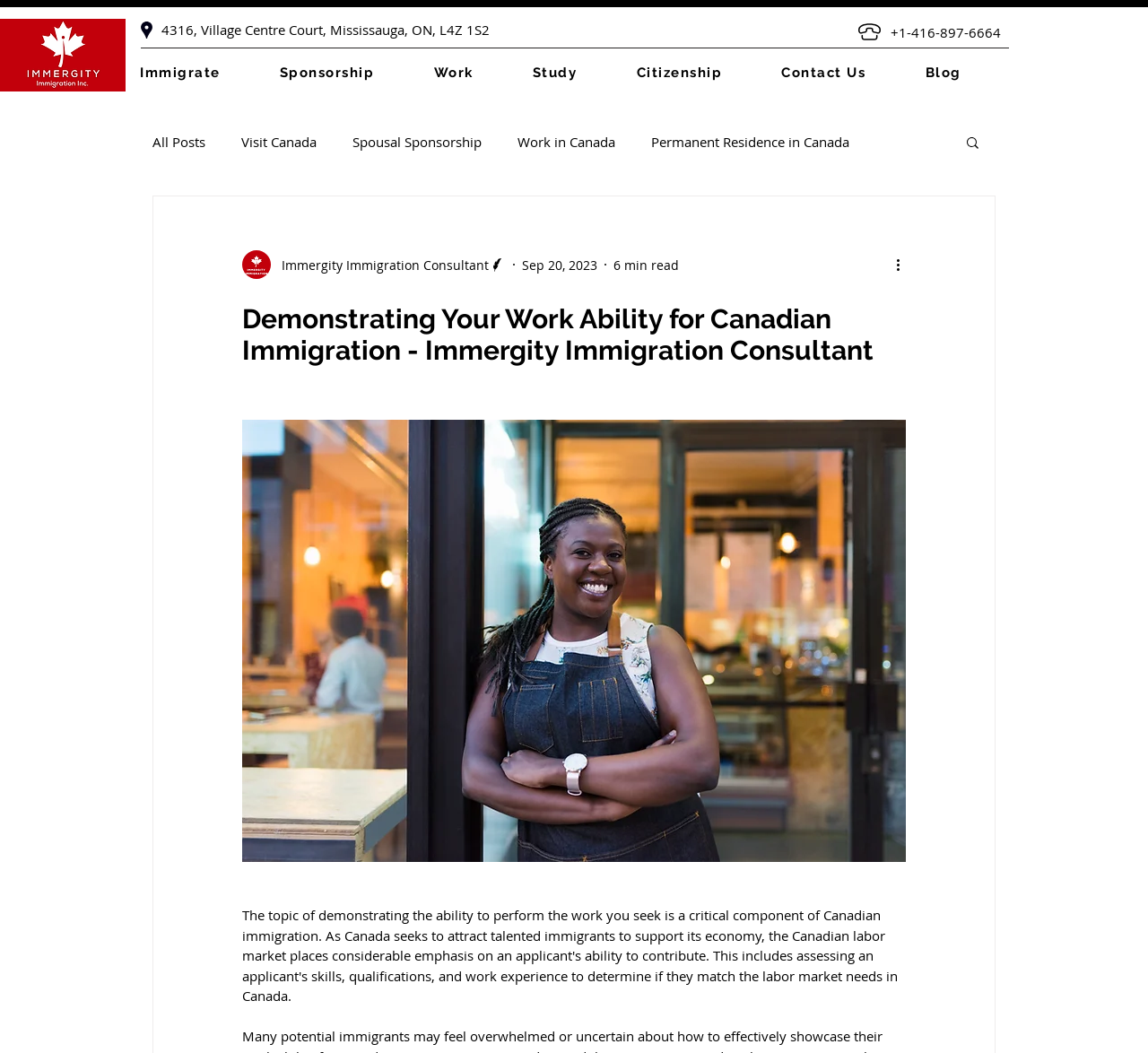Determine the main headline from the webpage and extract its text.

Demonstrating Your Work Ability for Canadian Immigration - Immergity Immigration Consultant